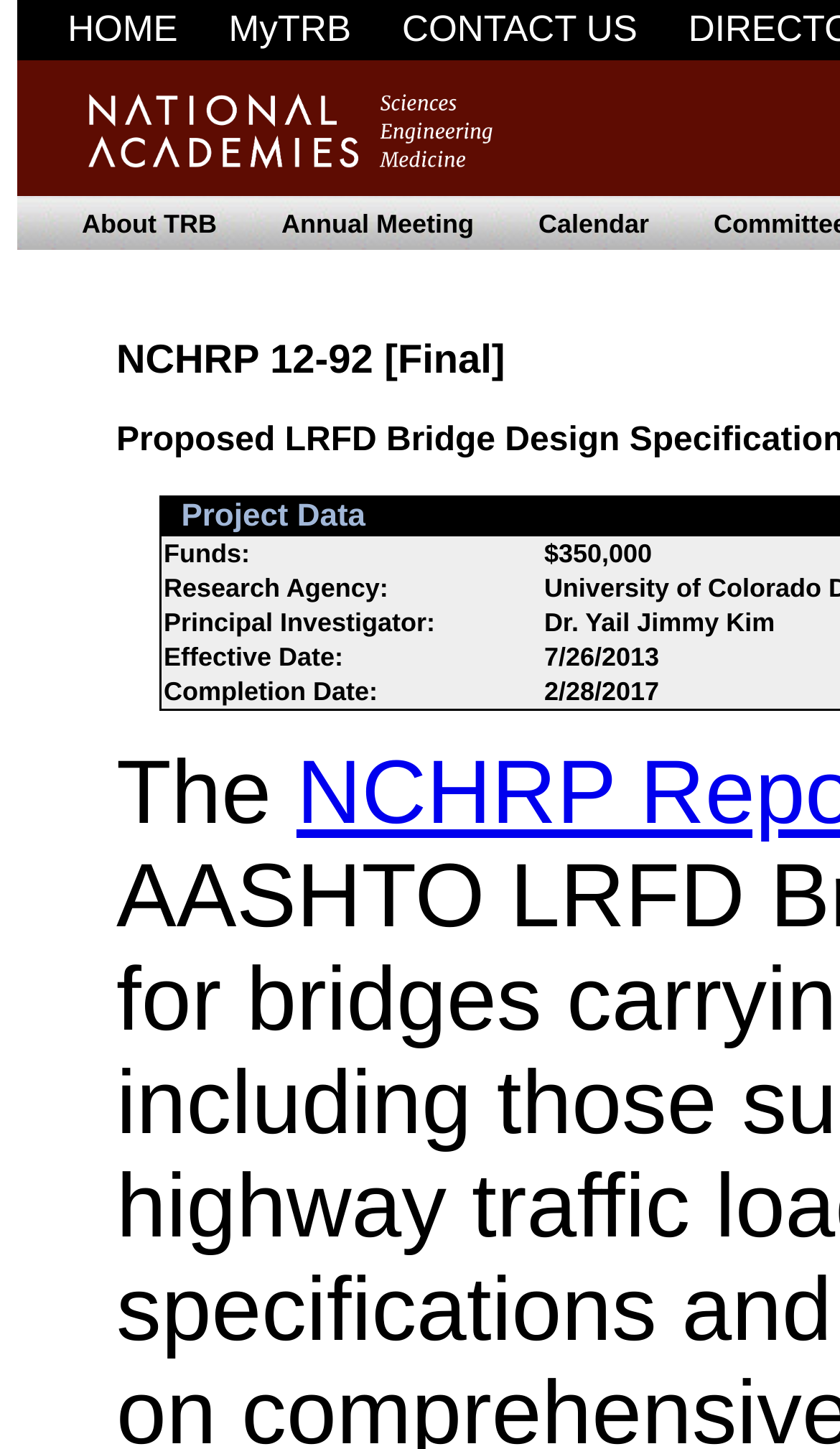Answer in one word or a short phrase: 
How many main navigation links are there?

3